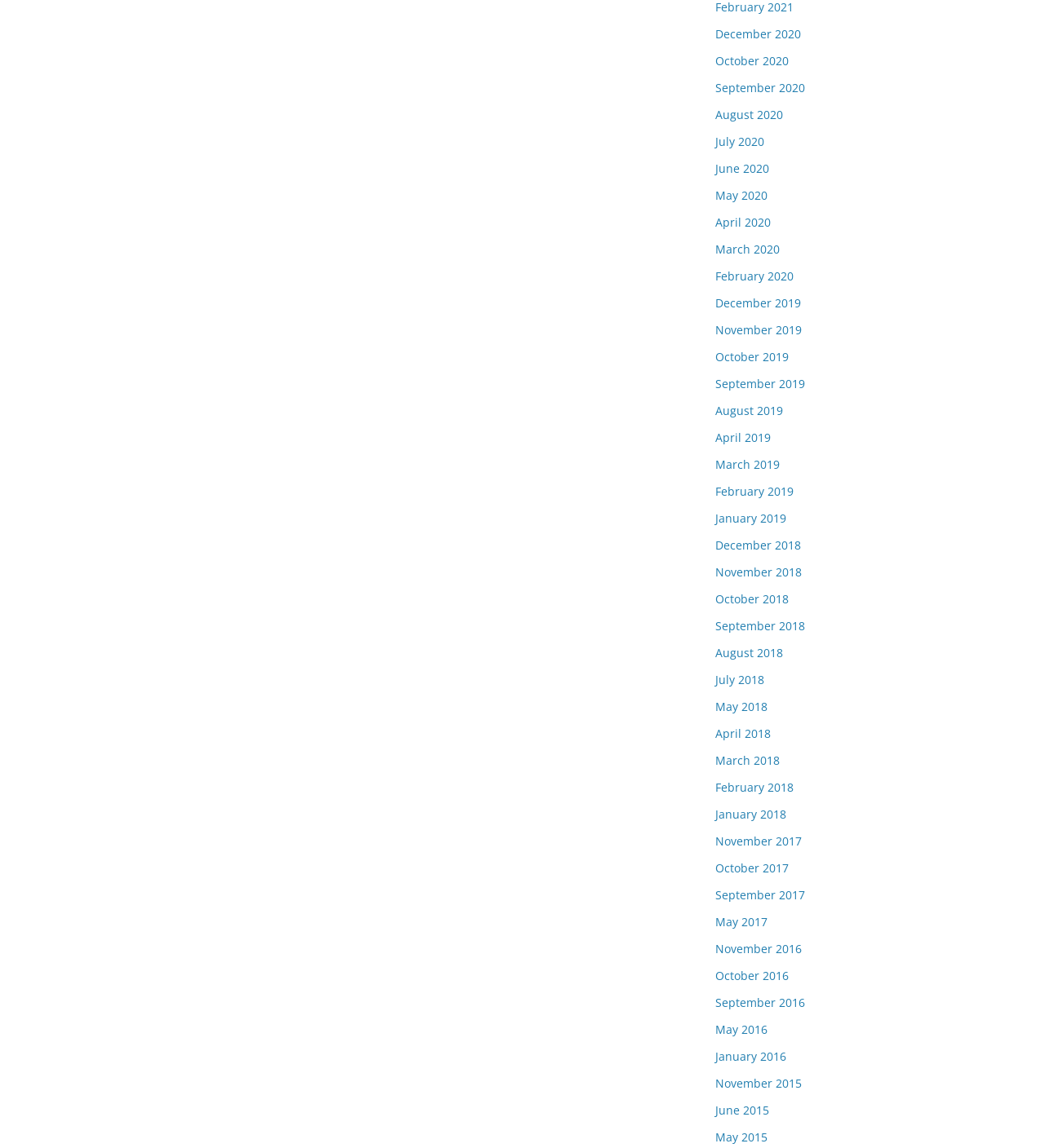Identify the bounding box coordinates for the element you need to click to achieve the following task: "Explore June 2015 archives". Provide the bounding box coordinates as four float numbers between 0 and 1, in the form [left, top, right, bottom].

[0.685, 0.96, 0.737, 0.974]